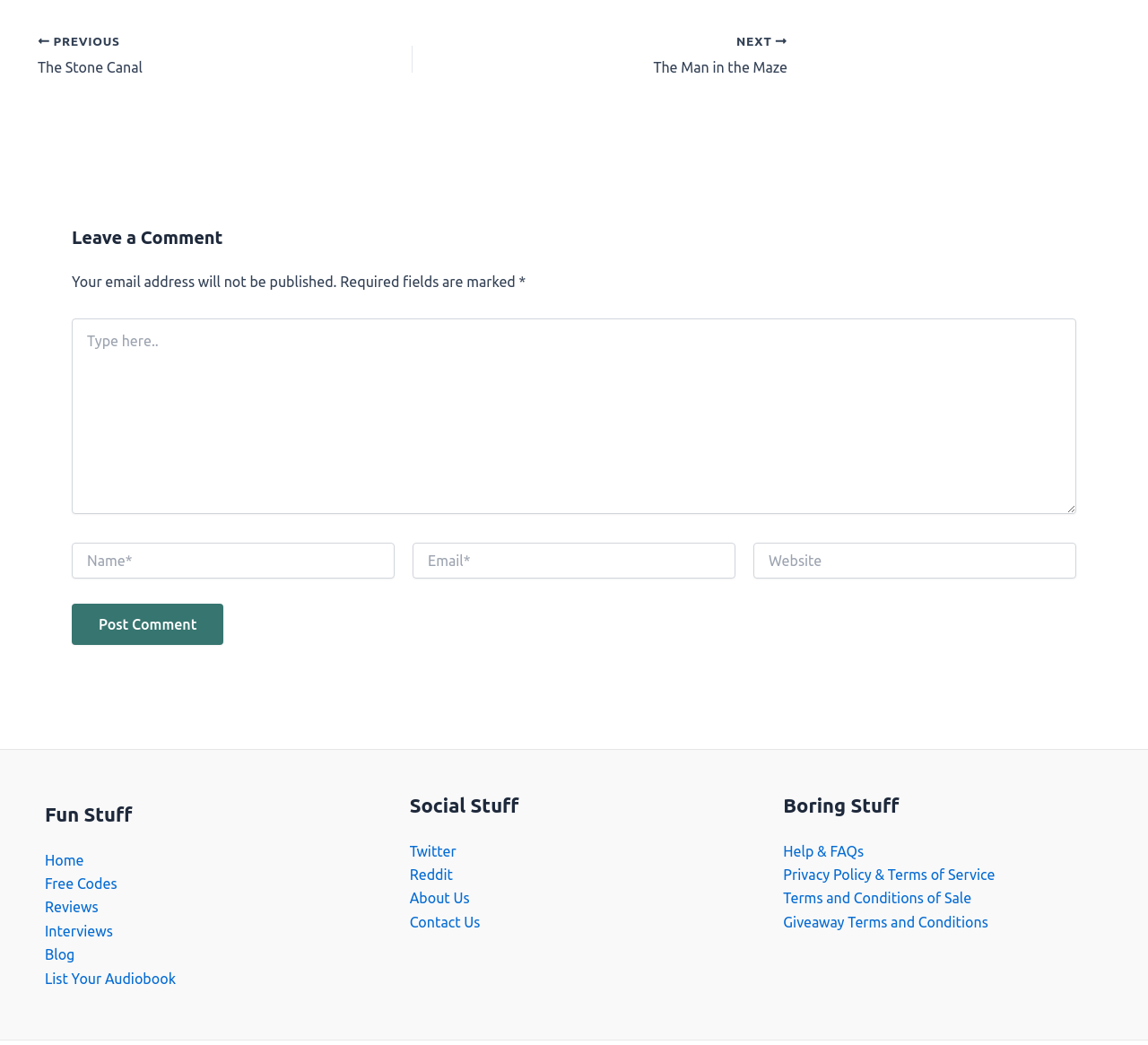Please identify the bounding box coordinates of the region to click in order to complete the task: "Click the 'NEXT The Man in the Maze' link". The coordinates must be four float numbers between 0 and 1, specified as [left, top, right, bottom].

[0.423, 0.032, 0.686, 0.076]